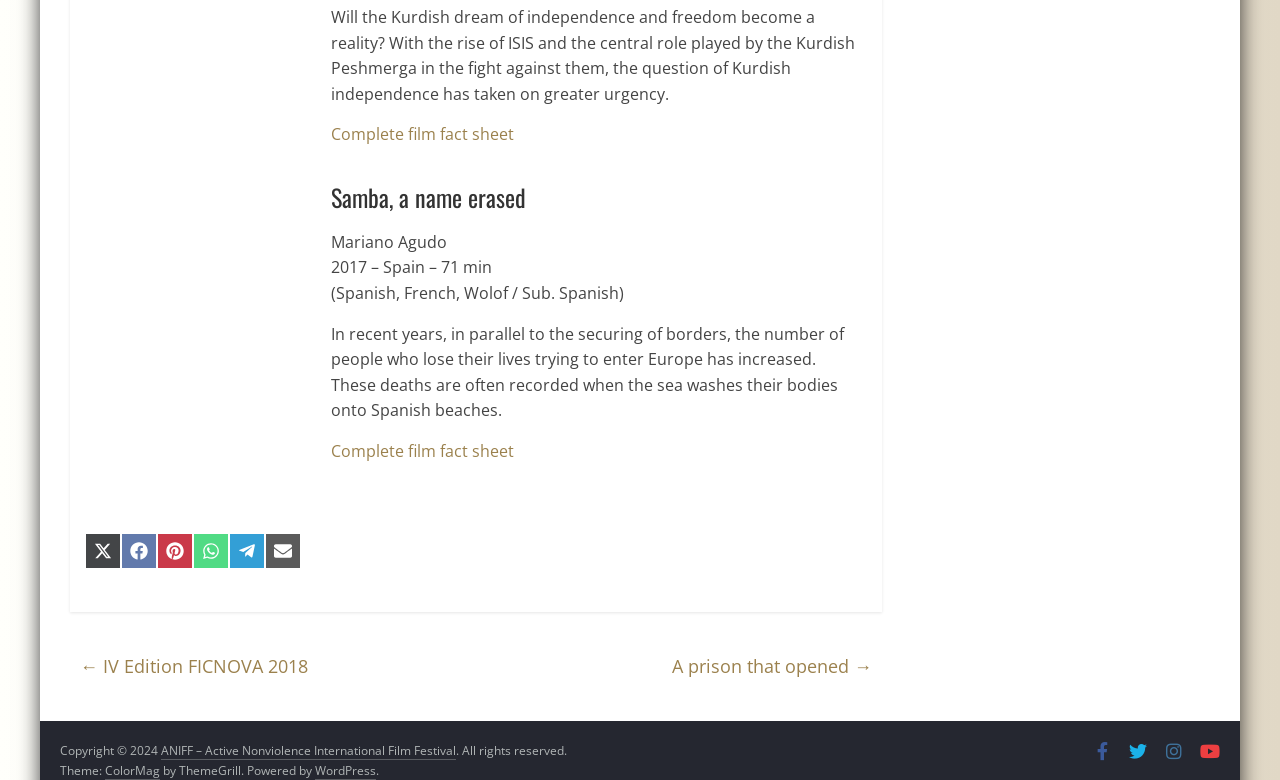How many social media platforms can you share on?
Use the screenshot to answer the question with a single word or phrase.

7